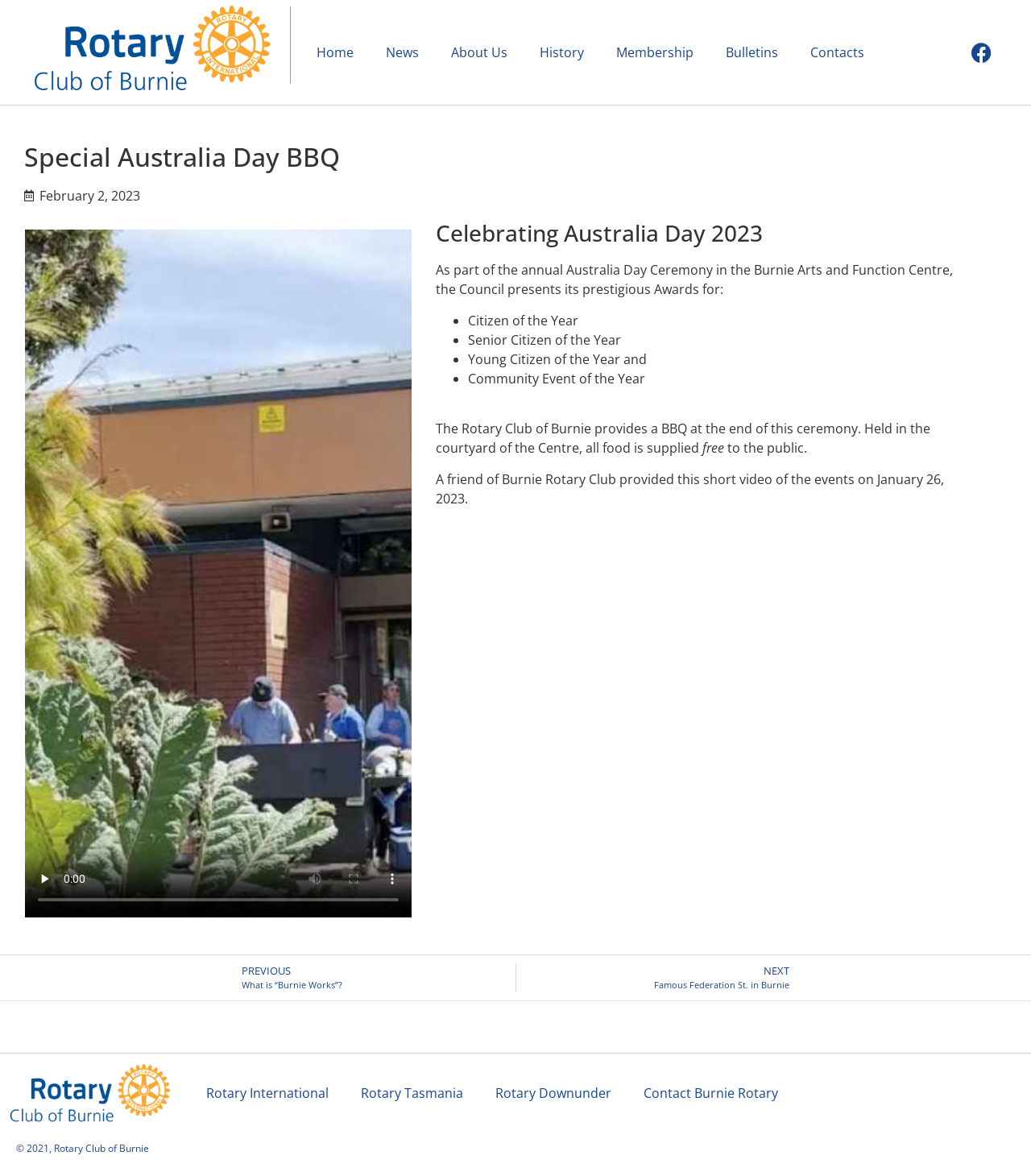Please answer the following question as detailed as possible based on the image: 
What is the name of the organization that presents the awards?

The Council presents its prestigious Awards for Citizen of the Year, Senior Citizen of the Year, Young Citizen of the Year, and Community Event of the Year, as part of the annual Australia Day Ceremony in the Burnie Arts and Function Centre.